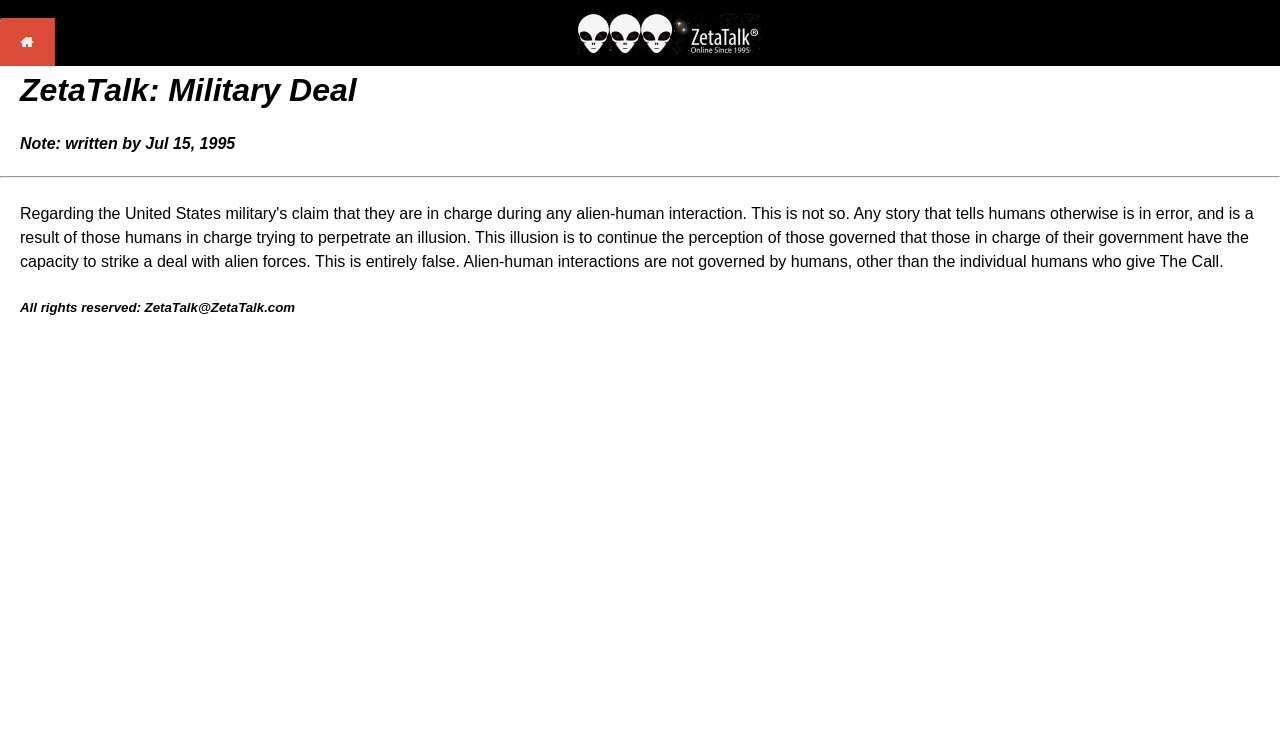Illustrate the webpage's structure and main components comprehensively.

The webpage is titled "ZetaTalk: Military Deal" and features a layout table at the top, spanning the full width of the page. Within this table, there are two cells side by side. The left cell contains a link to the Home Page, accompanied by a small image, positioned near the top-left corner of the page. The right cell displays the ZetaTalk Logo, which is a link, situated near the top-center of the page.

Below the layout table, there is a heading that reads "ZetaTalk: Military Deal Note: written by Jul 15, 1995", which is centered and takes up most of the page's width. 

A horizontal separator line is placed below the heading, stretching across the full width of the page.

Further down, there is another heading that states "All rights reserved: ZetaTalk@ZetaTalk.com", which is also centered and spans most of the page's width.